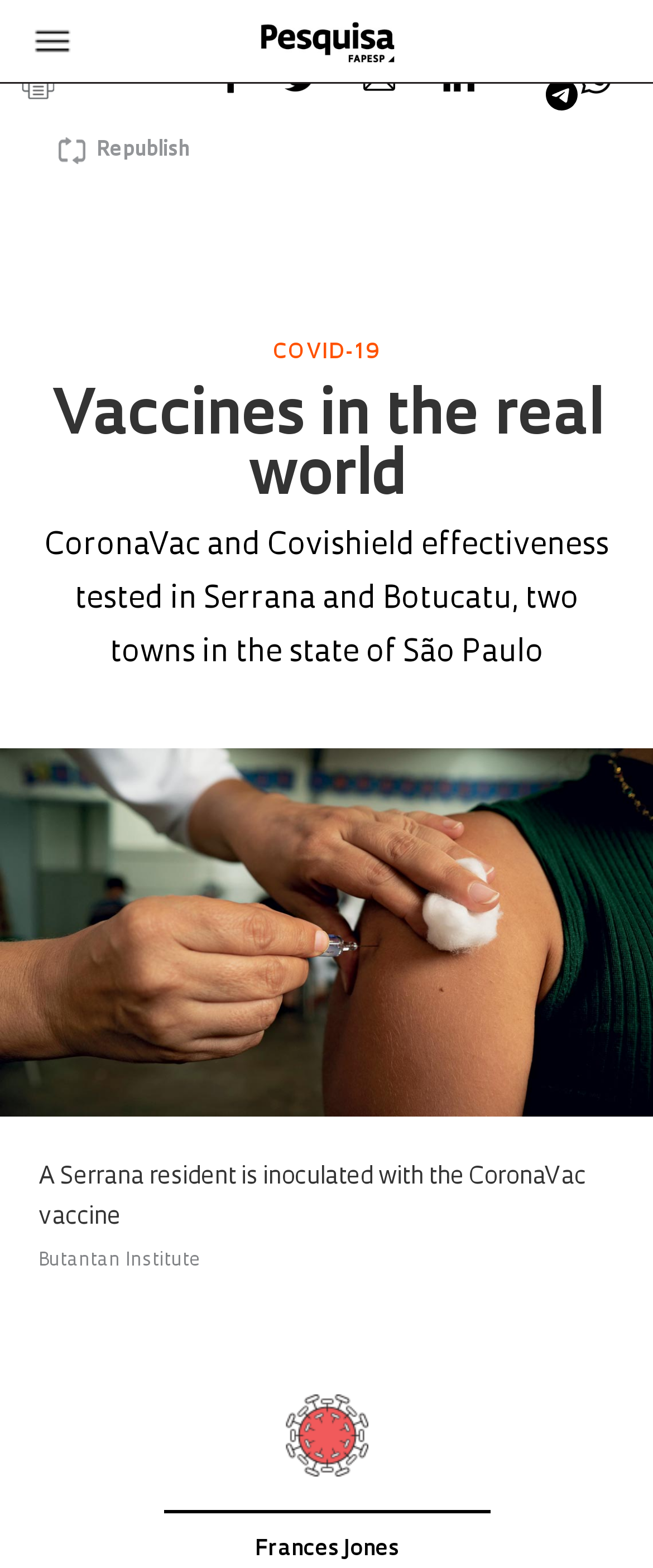Determine the bounding box coordinates of the element that should be clicked to execute the following command: "read the recent post about writing a multi paragraph essay".

None